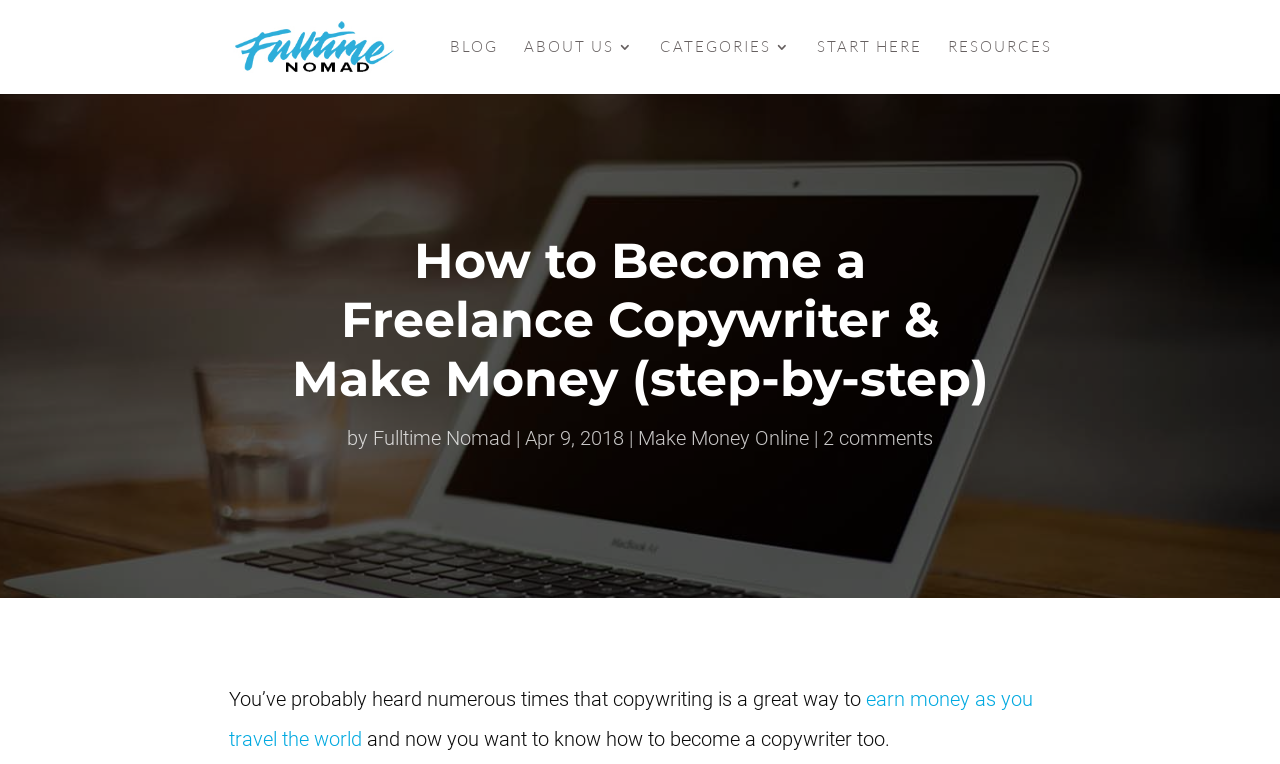Identify the bounding box coordinates for the UI element described as follows: 042-37888403. Use the format (top-left x, top-left y, bottom-right x, bottom-right y) and ensure all values are floating point numbers between 0 and 1.

None